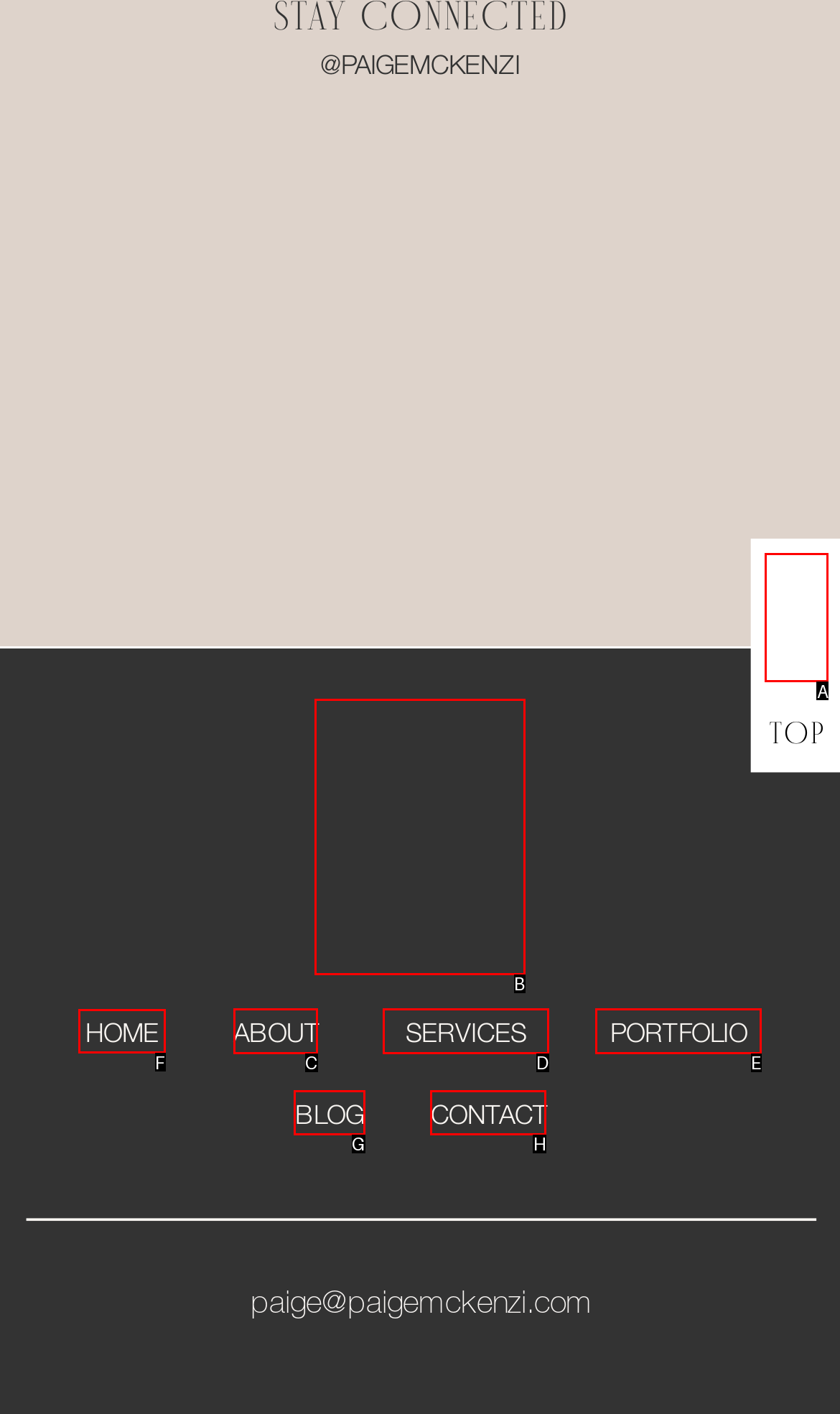Identify the correct option to click in order to accomplish the task: go to home page Provide your answer with the letter of the selected choice.

F